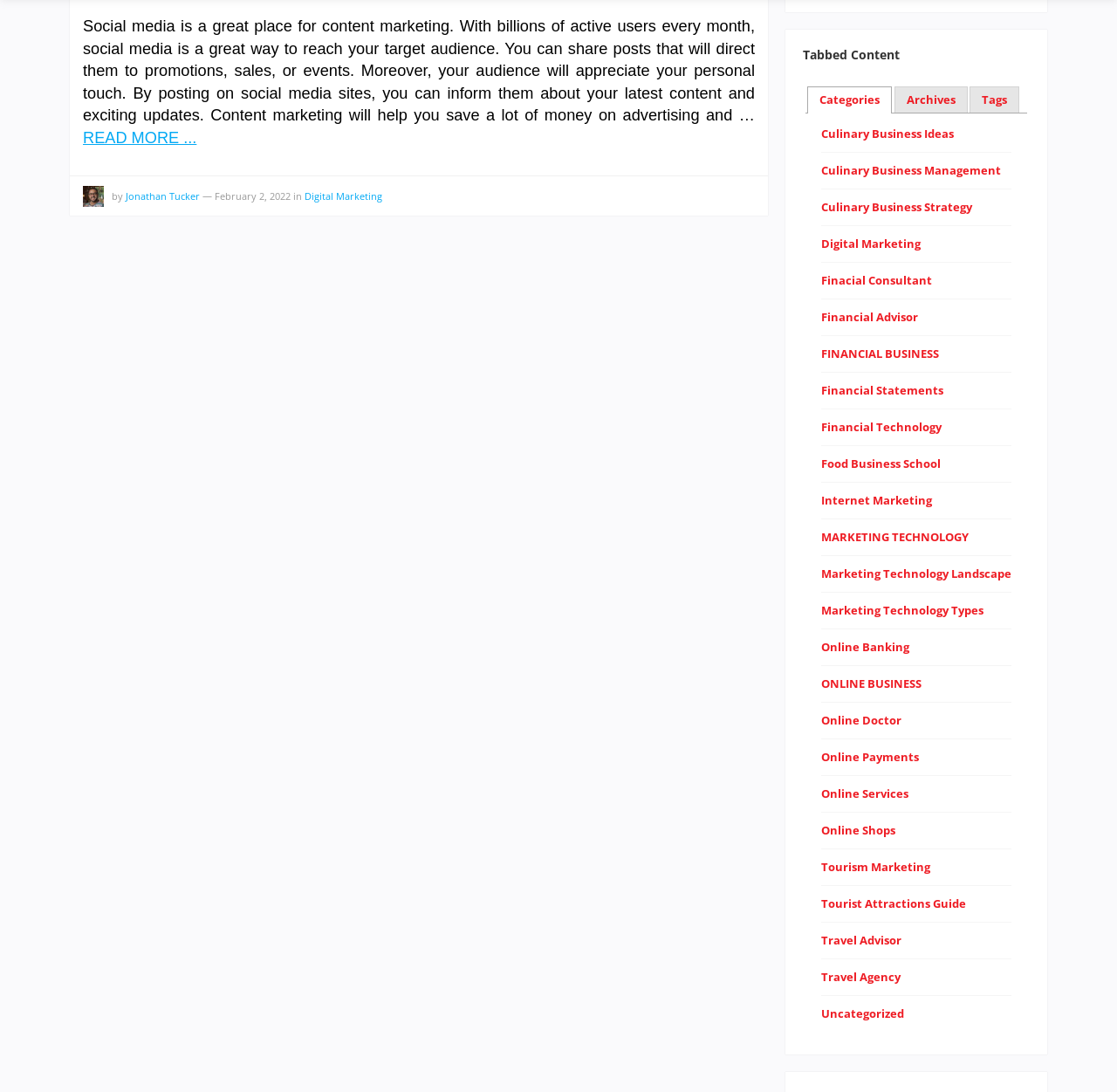Please determine the bounding box coordinates of the element's region to click in order to carry out the following instruction: "Read more about content marketing". The coordinates should be four float numbers between 0 and 1, i.e., [left, top, right, bottom].

[0.074, 0.118, 0.176, 0.134]